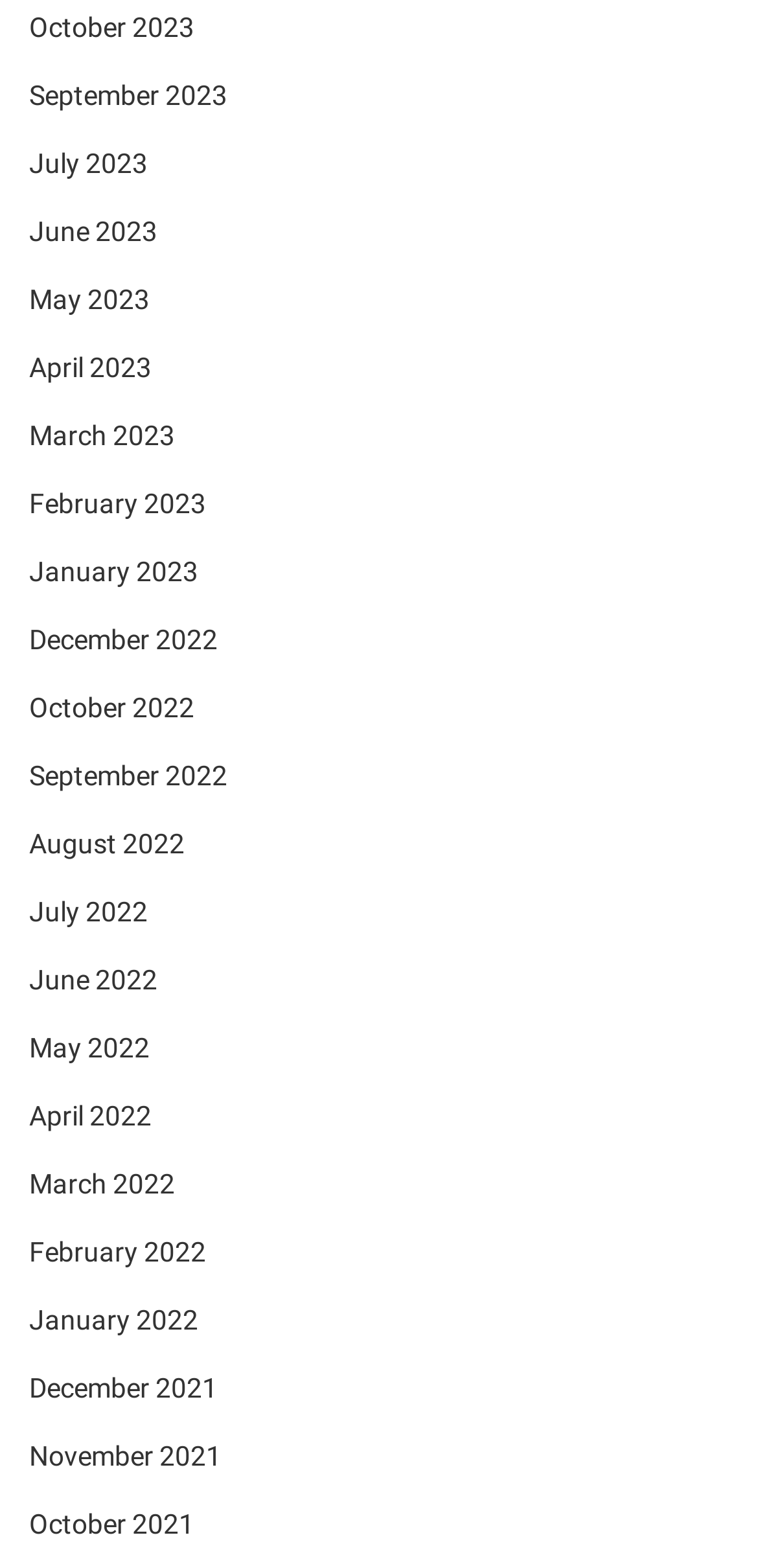Based on the element description: "January 2022", identify the bounding box coordinates for this UI element. The coordinates must be four float numbers between 0 and 1, listed as [left, top, right, bottom].

[0.038, 0.829, 0.262, 0.854]